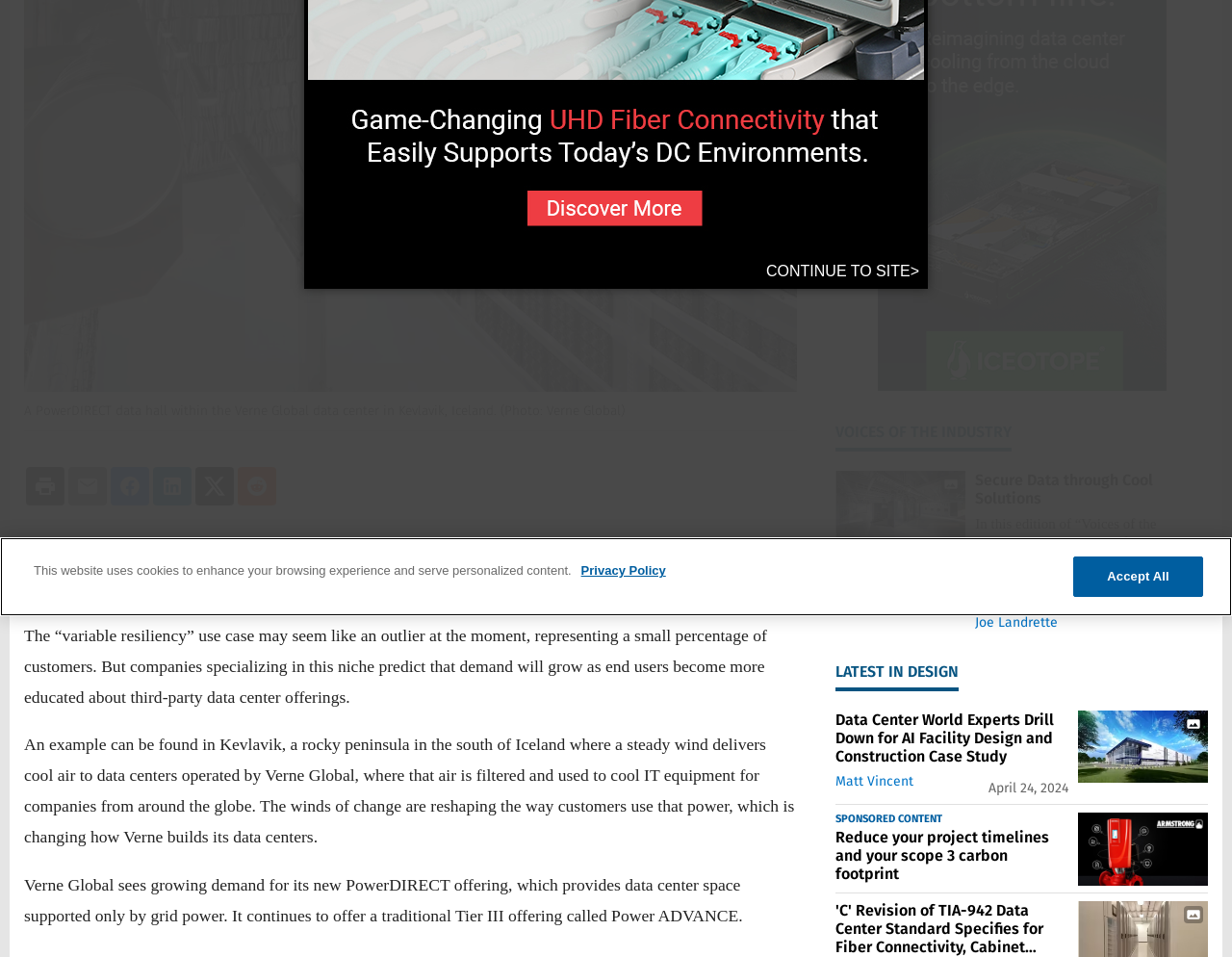Please find the bounding box coordinates in the format (top-left x, top-left y, bottom-right x, bottom-right y) for the given element description. Ensure the coordinates are floating point numbers between 0 and 1. Description: Voices of the Industry

[0.678, 0.401, 0.821, 0.42]